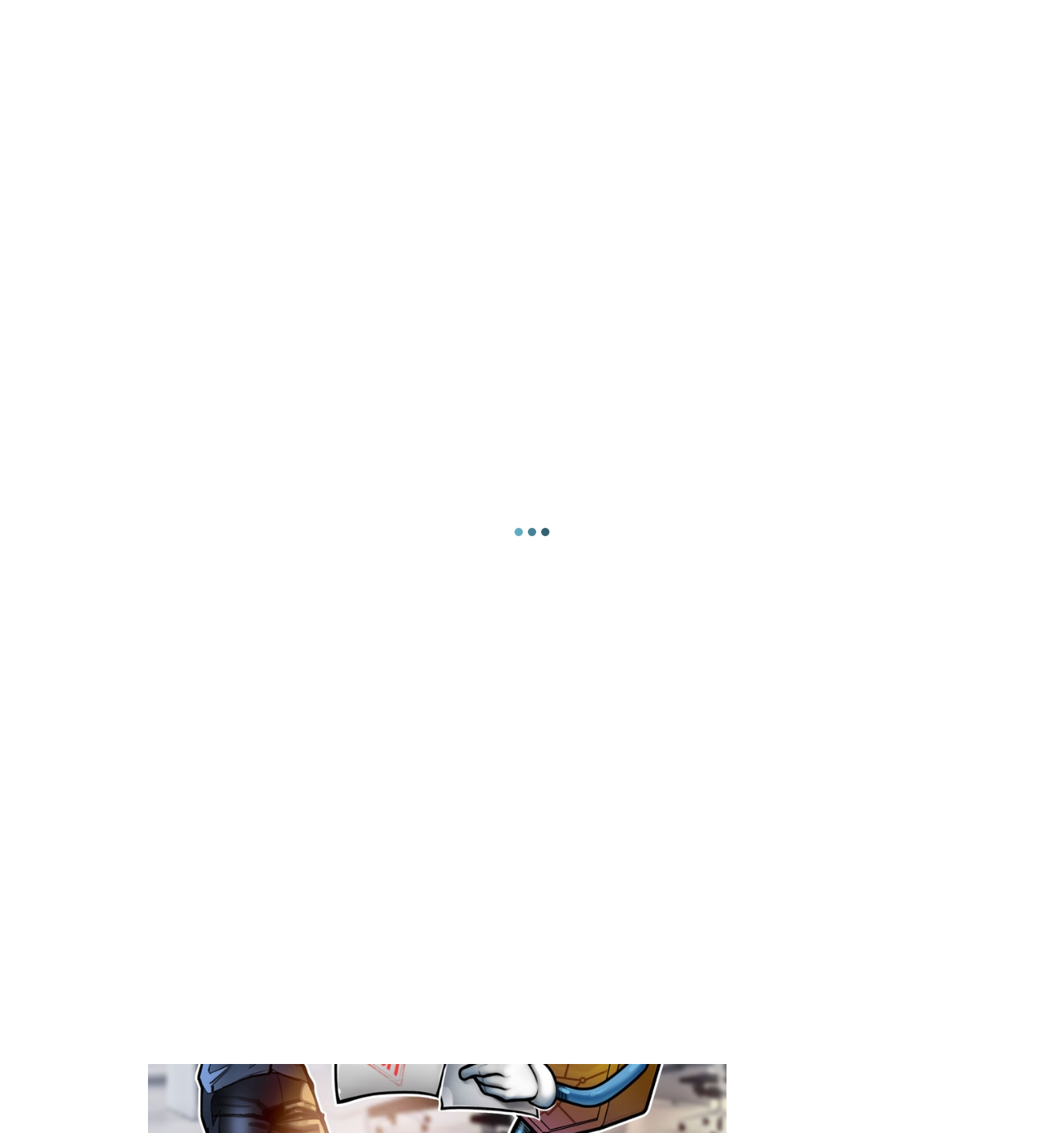How many images are on the webpage?
Give a one-word or short-phrase answer derived from the screenshot.

3